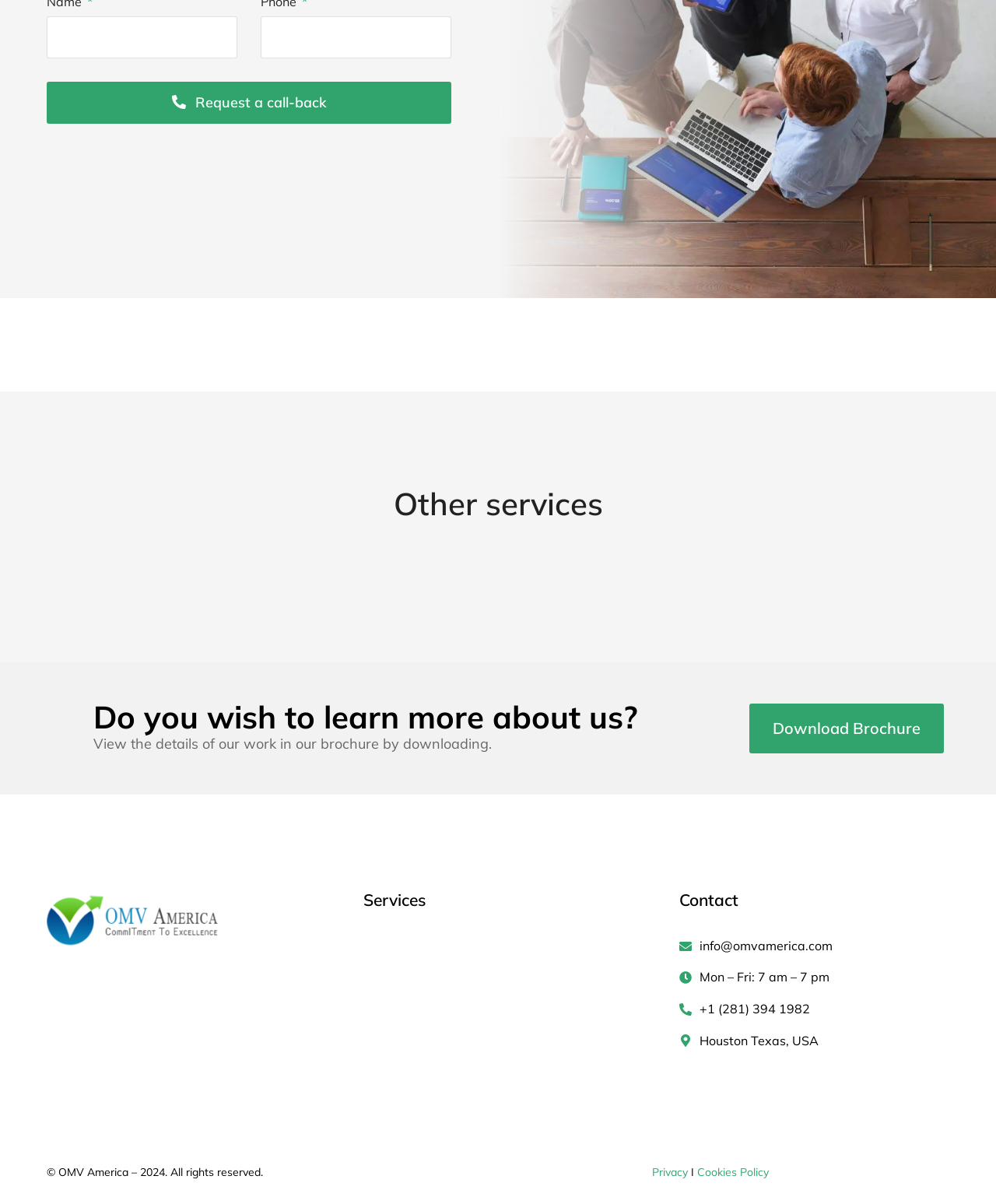Locate the bounding box coordinates of the item that should be clicked to fulfill the instruction: "Enter your name".

[0.047, 0.013, 0.238, 0.048]